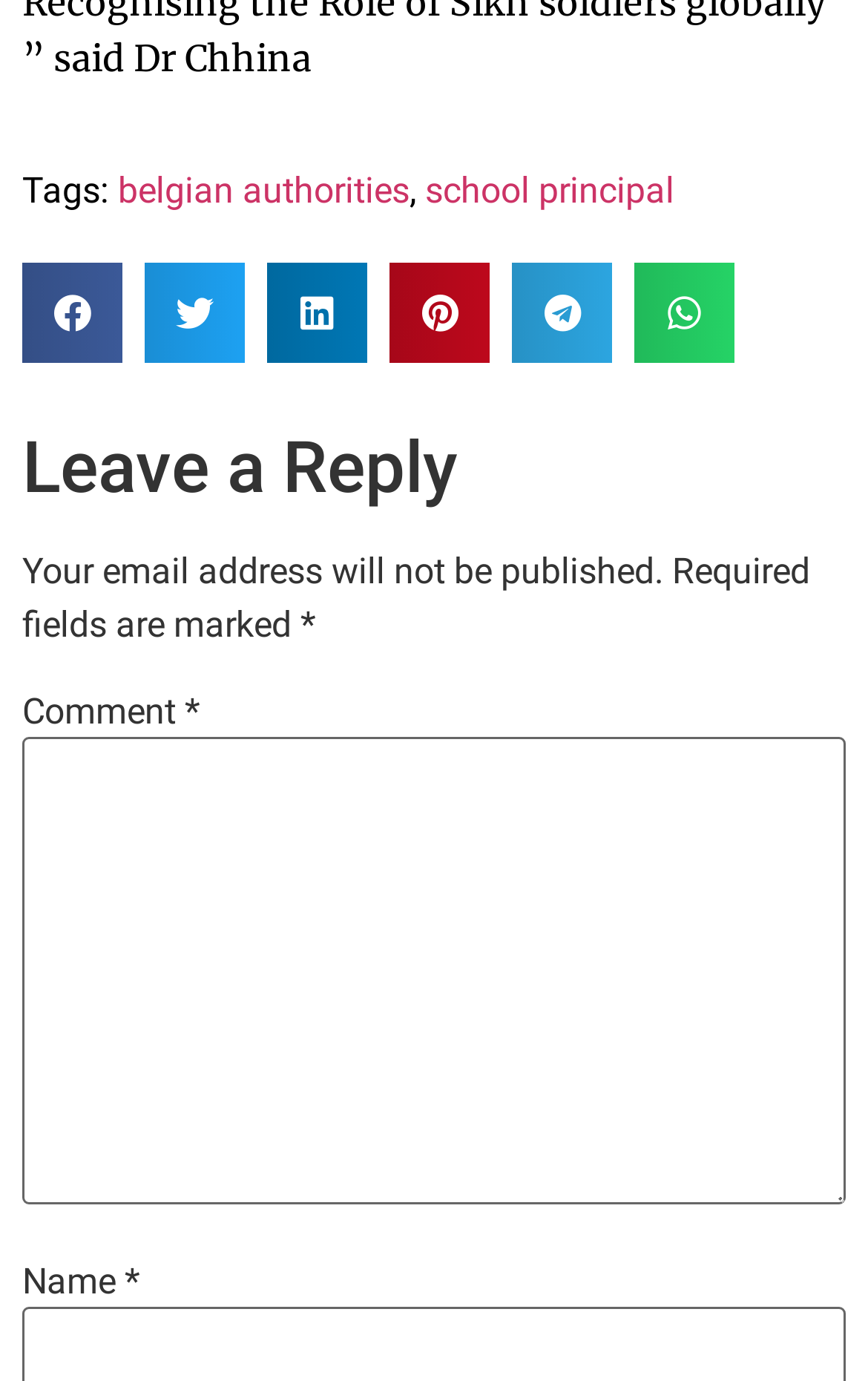Provide the bounding box coordinates of the area you need to click to execute the following instruction: "Click on the 'Share on facebook' button".

[0.026, 0.19, 0.141, 0.262]